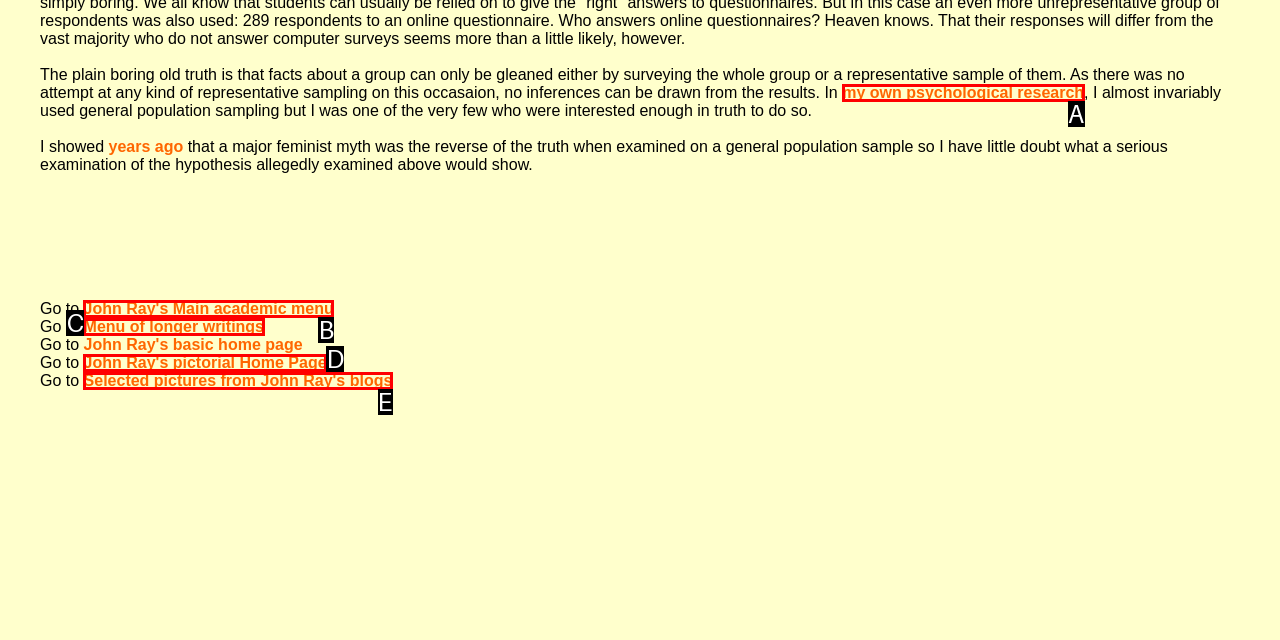Match the following description to the correct HTML element: Menu of longer writings Indicate your choice by providing the letter.

C